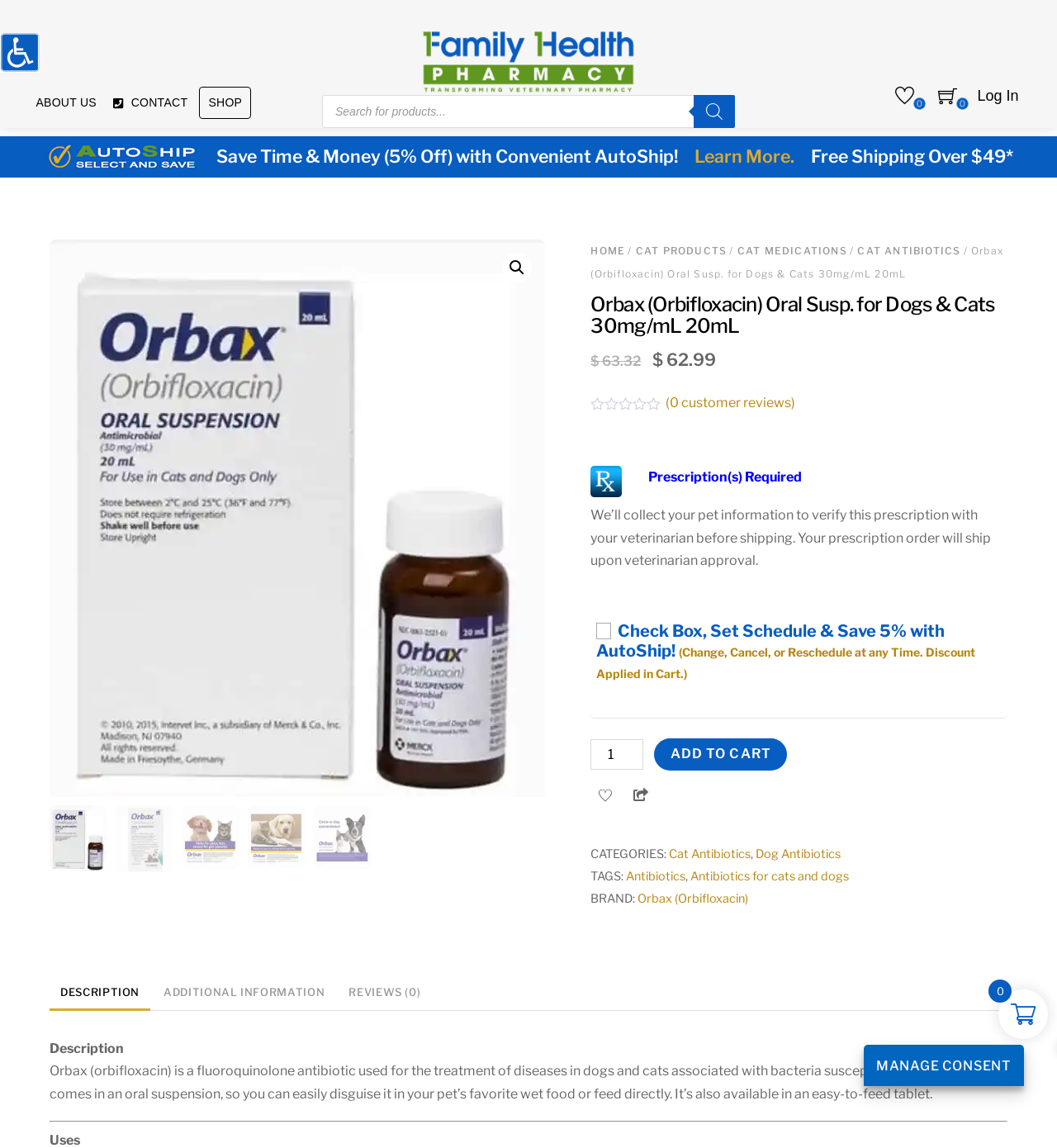Locate the bounding box coordinates of the segment that needs to be clicked to meet this instruction: "Search for products".

[0.305, 0.083, 0.695, 0.111]